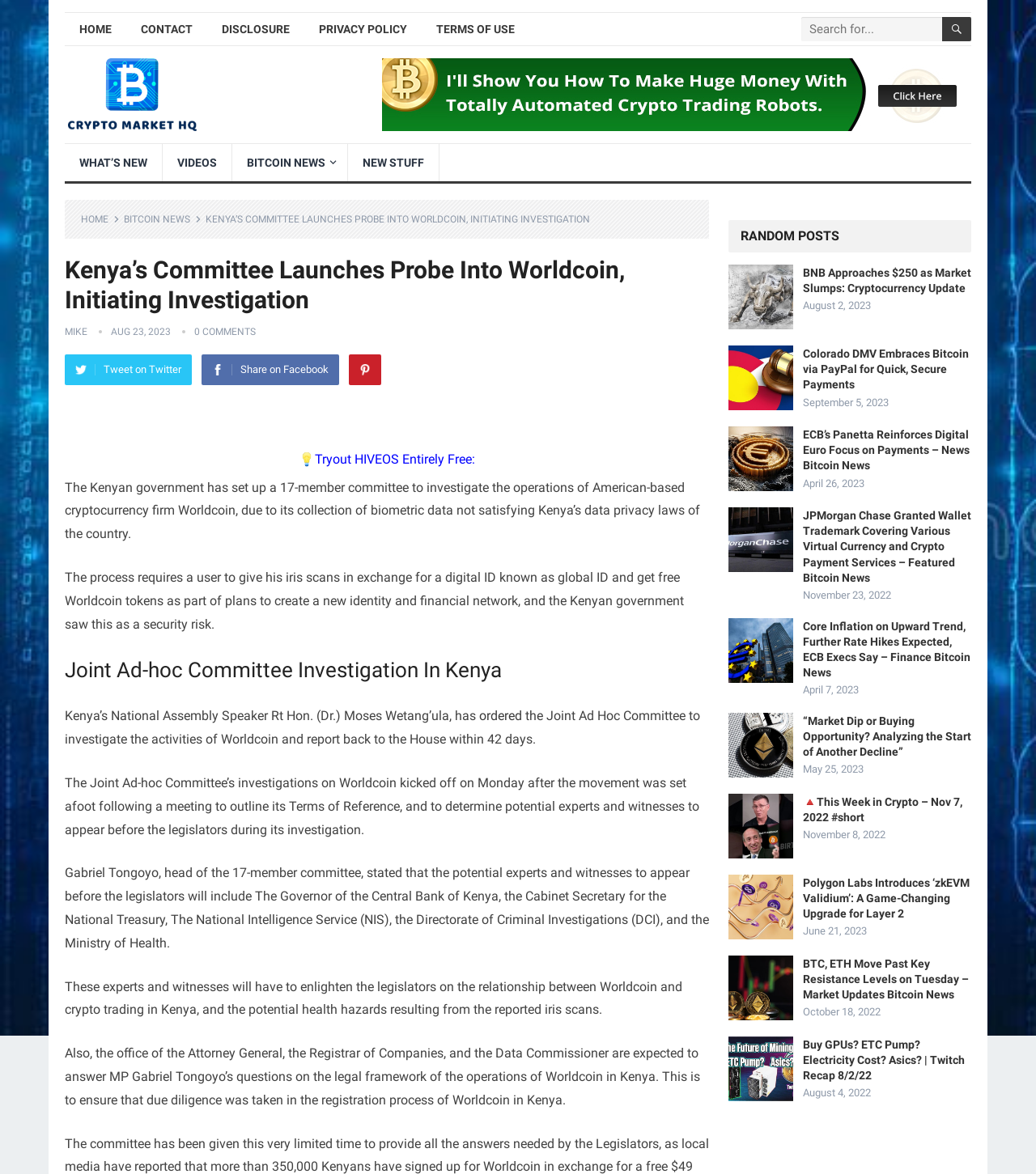Pinpoint the bounding box coordinates of the clickable element to carry out the following instruction: "Read the article about Kenya’s Committee Launches Probe Into Worldcoin."

[0.198, 0.182, 0.57, 0.192]